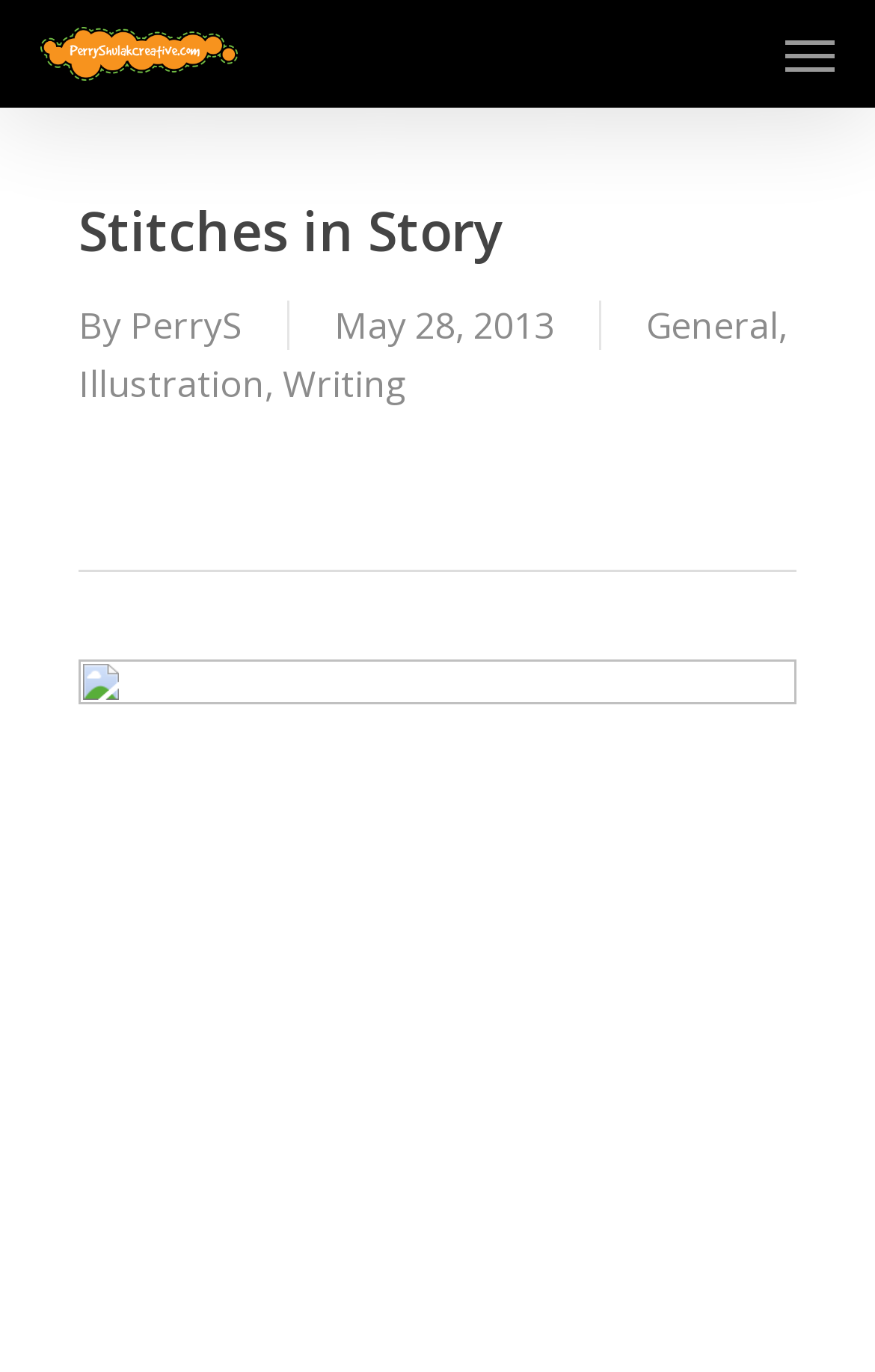What is the author's name?
Please answer using one word or phrase, based on the screenshot.

PerryS